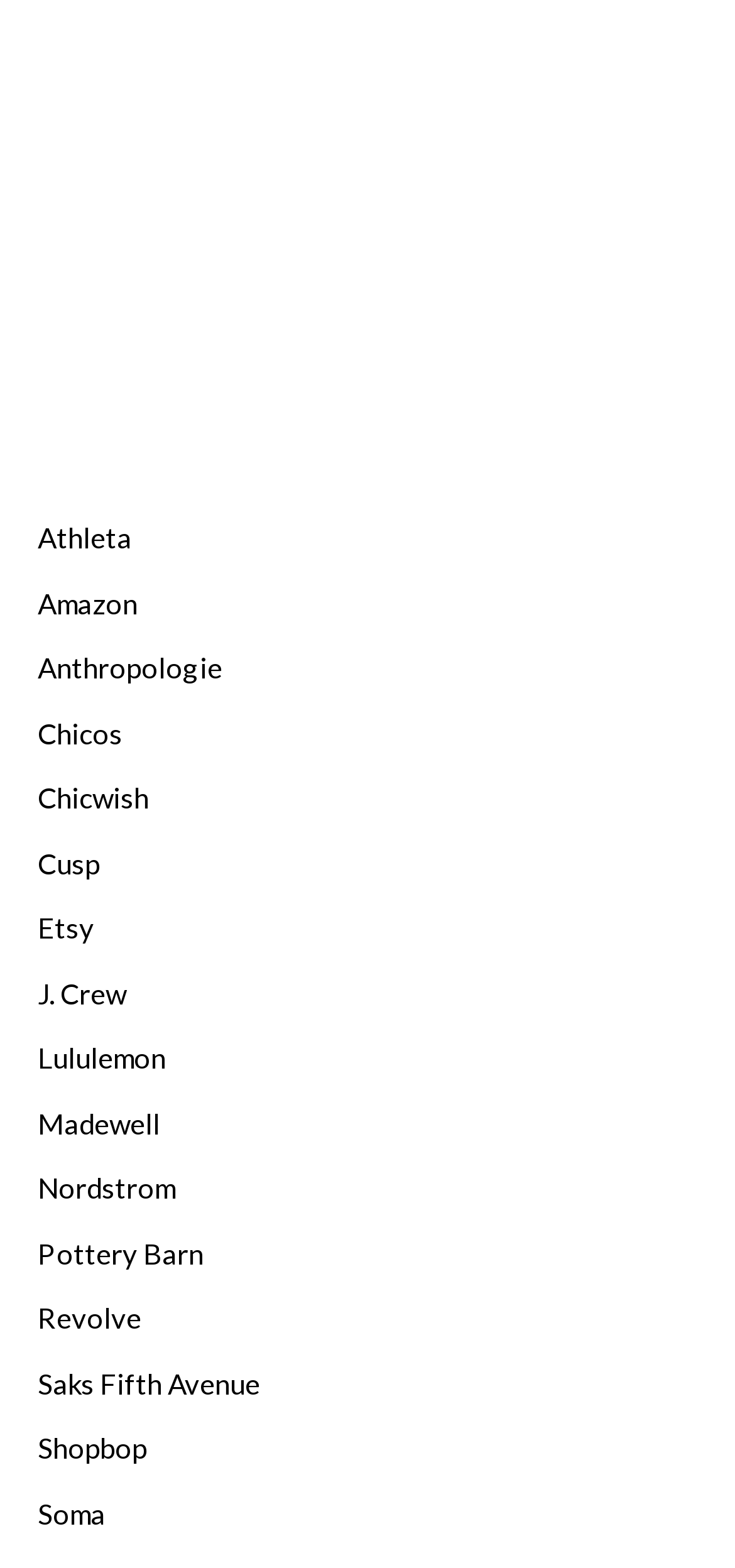Give a short answer to this question using one word or a phrase:
What is the brand listed below 'Lululemon'?

Madewell